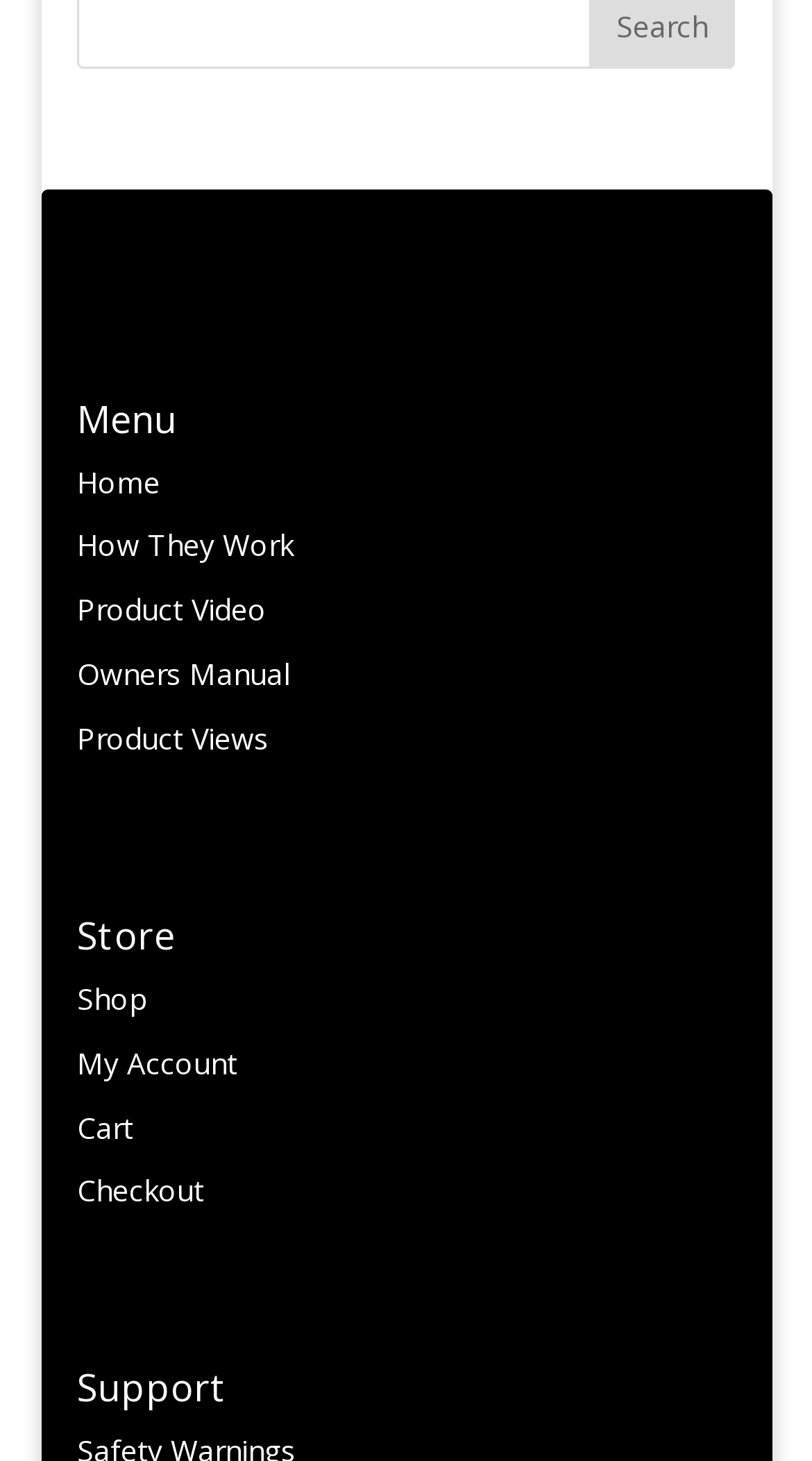Can you specify the bounding box coordinates of the area that needs to be clicked to fulfill the following instruction: "go to home page"?

[0.095, 0.316, 0.198, 0.343]